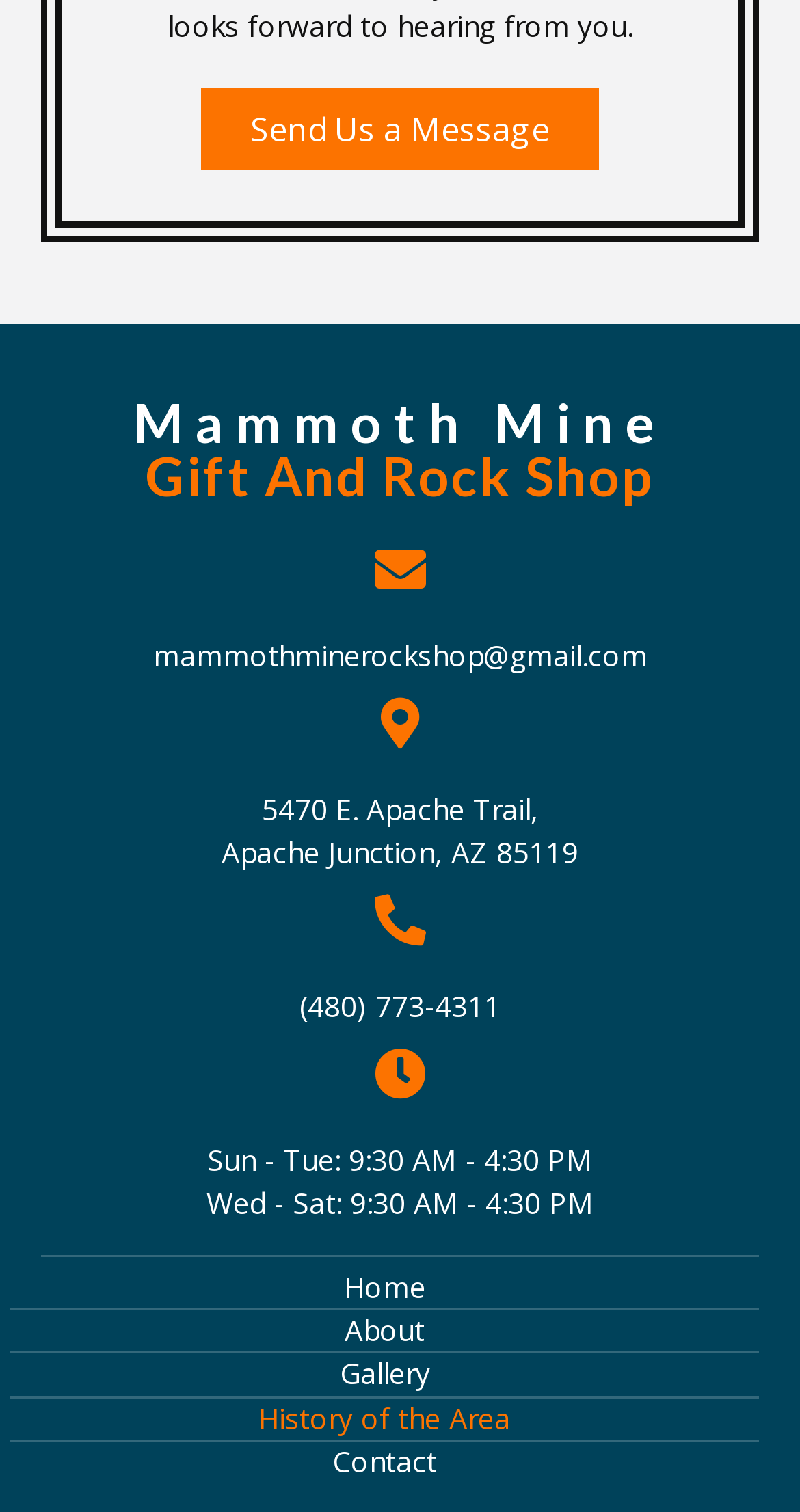Using the format (top-left x, top-left y, bottom-right x, bottom-right y), provide the bounding box coordinates for the described UI element. All values should be floating point numbers between 0 and 1: Contact

[0.013, 0.953, 0.949, 0.981]